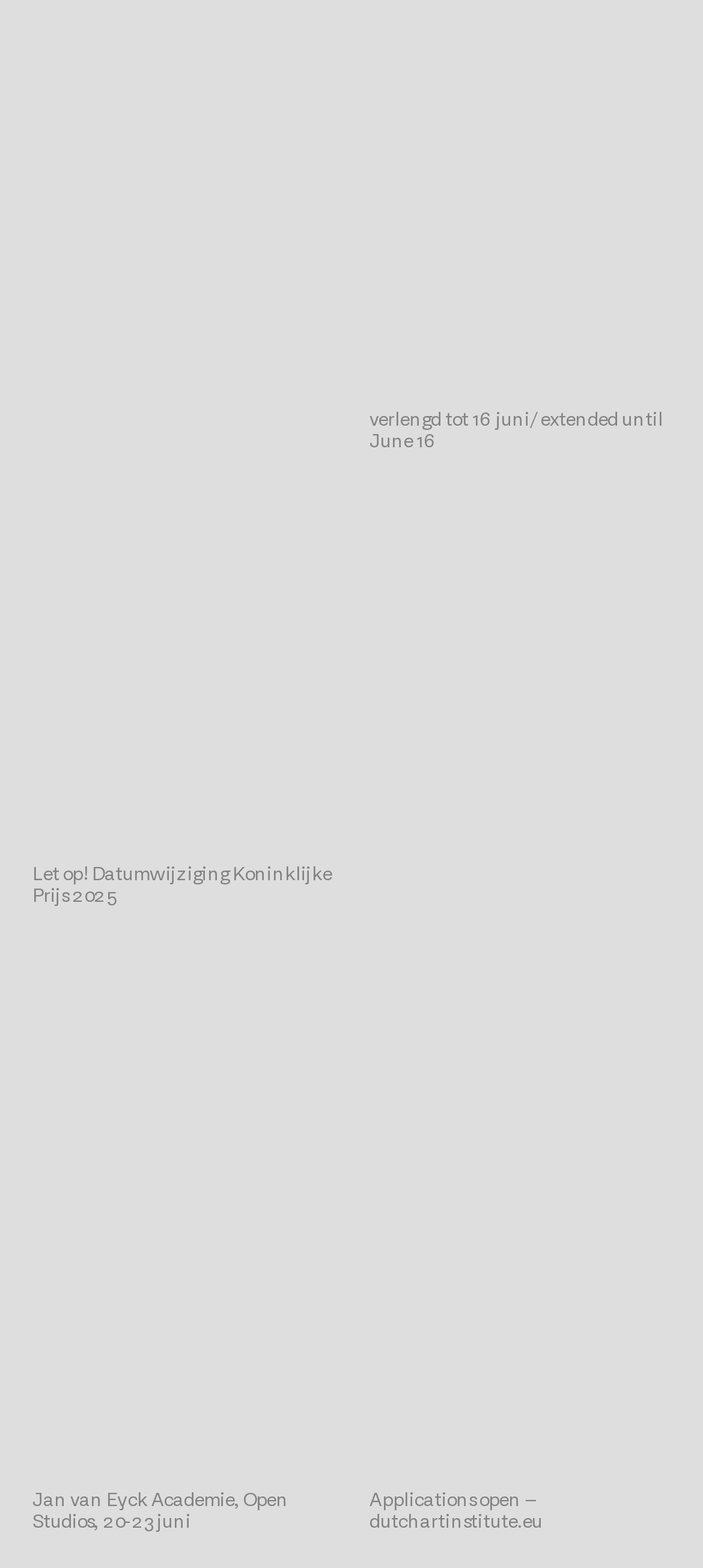Please identify the bounding box coordinates of the element I should click to complete this instruction: 'Apply to dutchartinstitute.eu'. The coordinates should be given as four float numbers between 0 and 1, like this: [left, top, right, bottom].

[0.526, 0.95, 0.772, 0.977]